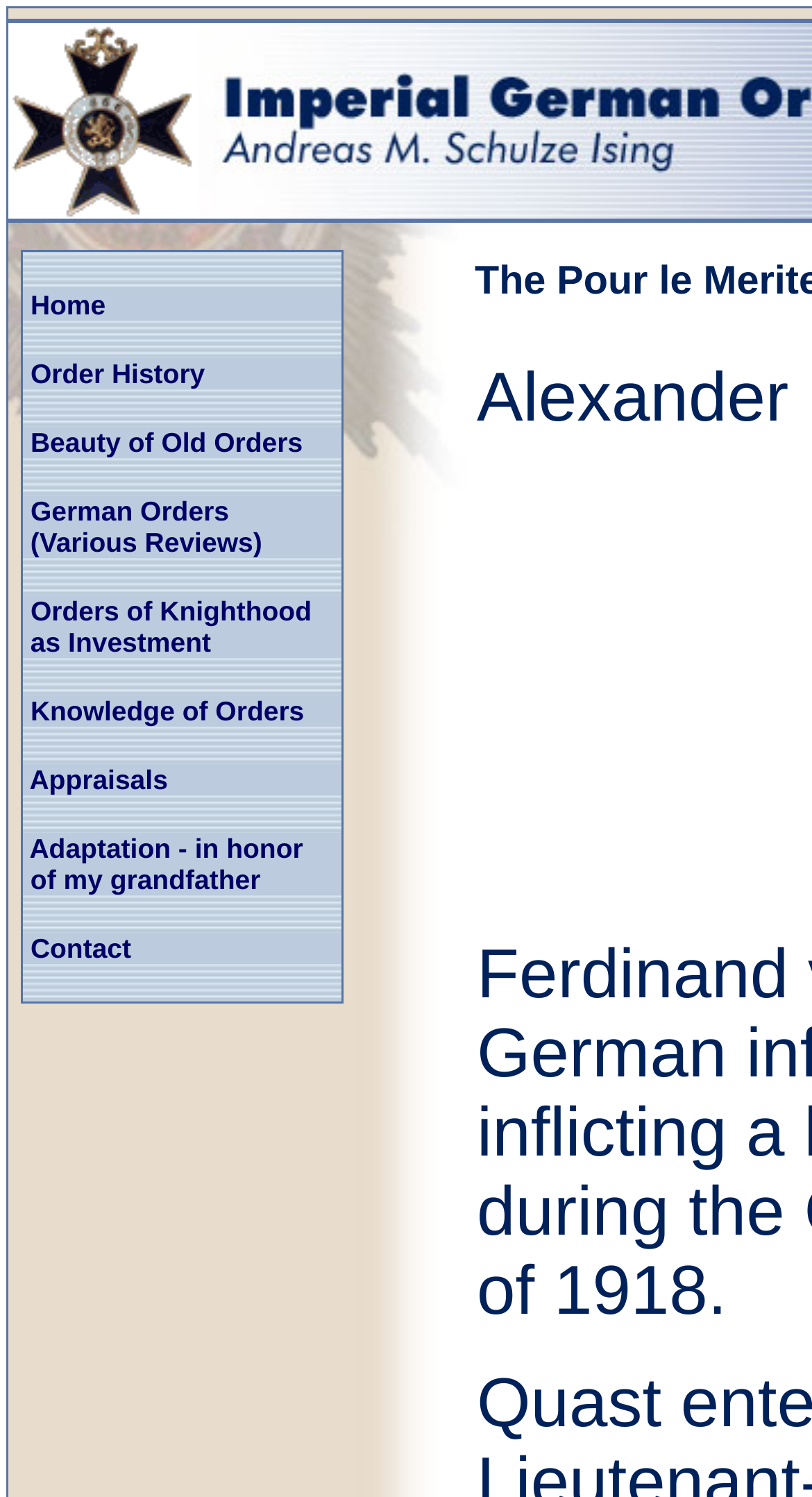What is the title of the first article listed?
Respond with a short answer, either a single word or a phrase, based on the image.

Beauty of Old Orders